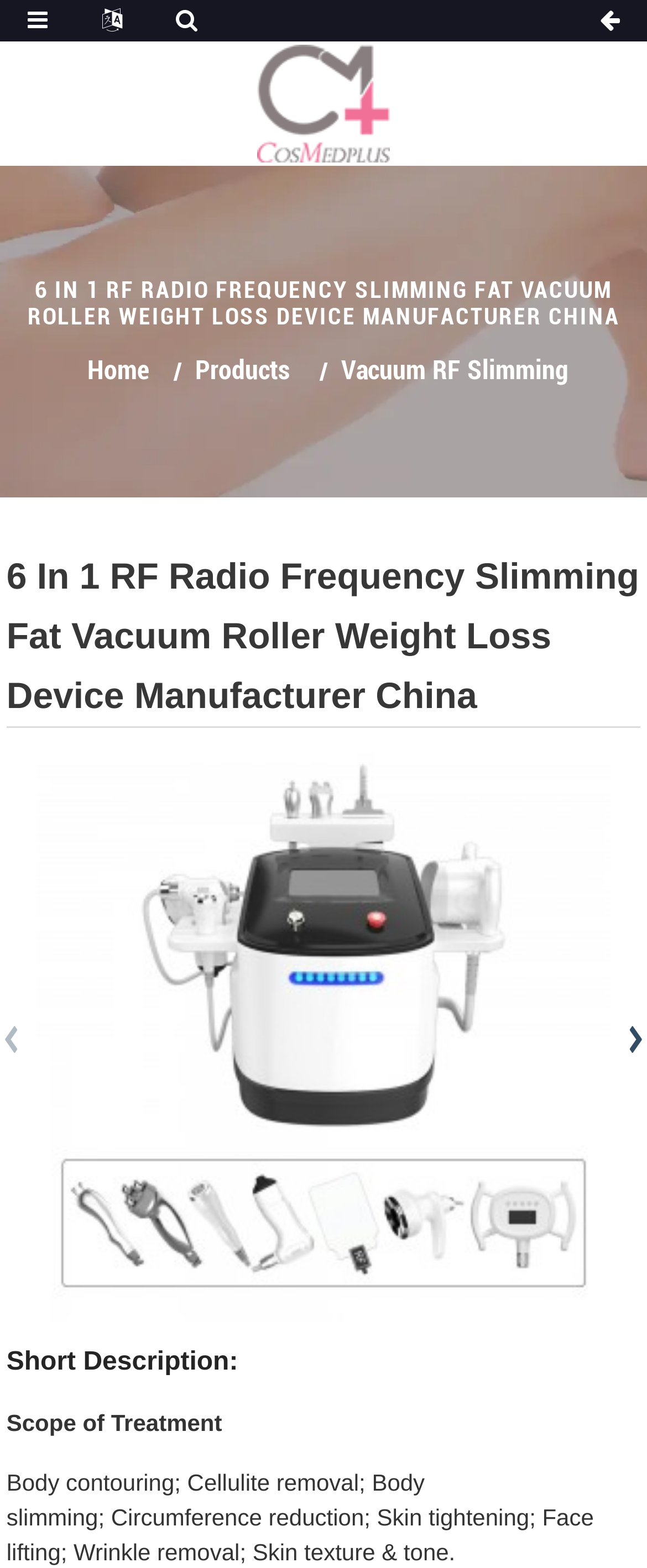Please determine the primary heading and provide its text.

6 IN 1 RF RADIO FREQUENCY SLIMMING FAT VACUUM ROLLER WEIGHT LOSS DEVICE MANUFACTURER CHINA